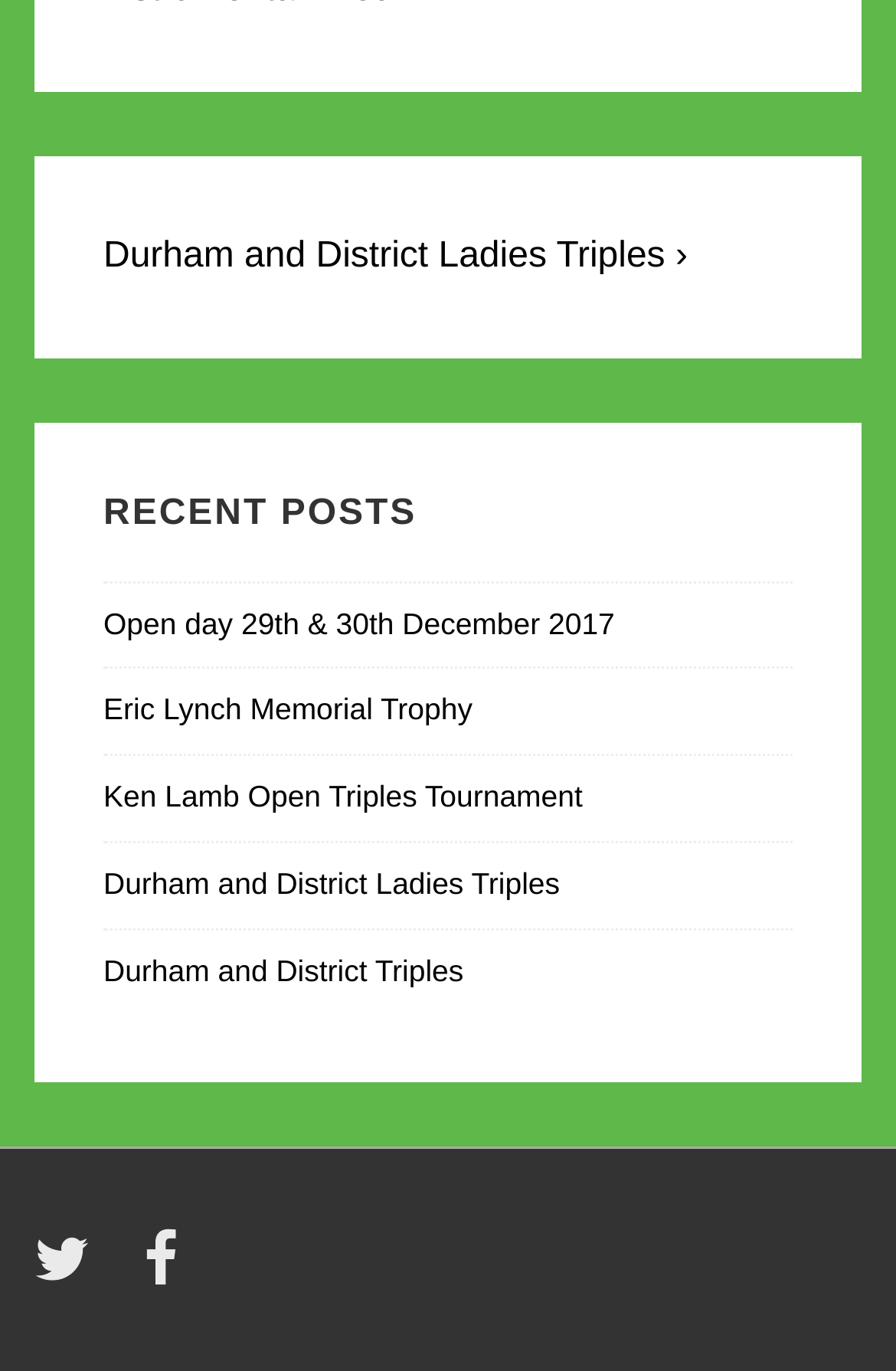What is the oldest recent post?
Using the details shown in the screenshot, provide a comprehensive answer to the question.

I assumed that the recent posts are listed in reverse chronological order, so the oldest recent post is the first one in the list, which is 'Open day 29th & 30th December 2017'.